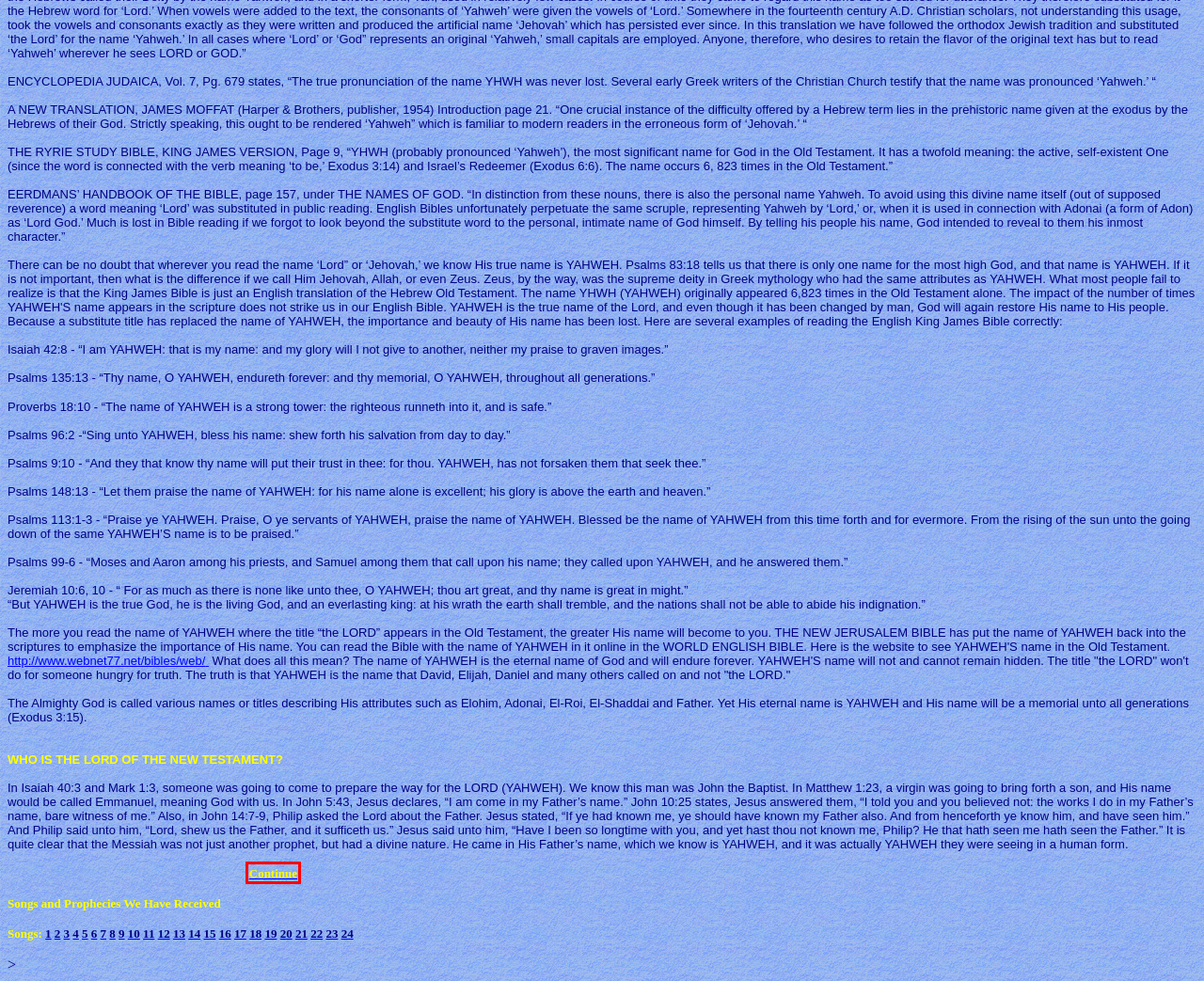Analyze the given webpage screenshot and identify the UI element within the red bounding box. Select the webpage description that best matches what you expect the new webpage to look like after clicking the element. Here are the candidates:
A. 451
B. 401
C. 551
D. 651
E. 951
F. New Page 1
G. WHERE DID THE NAME JESUS COME FROM
H. 501

G